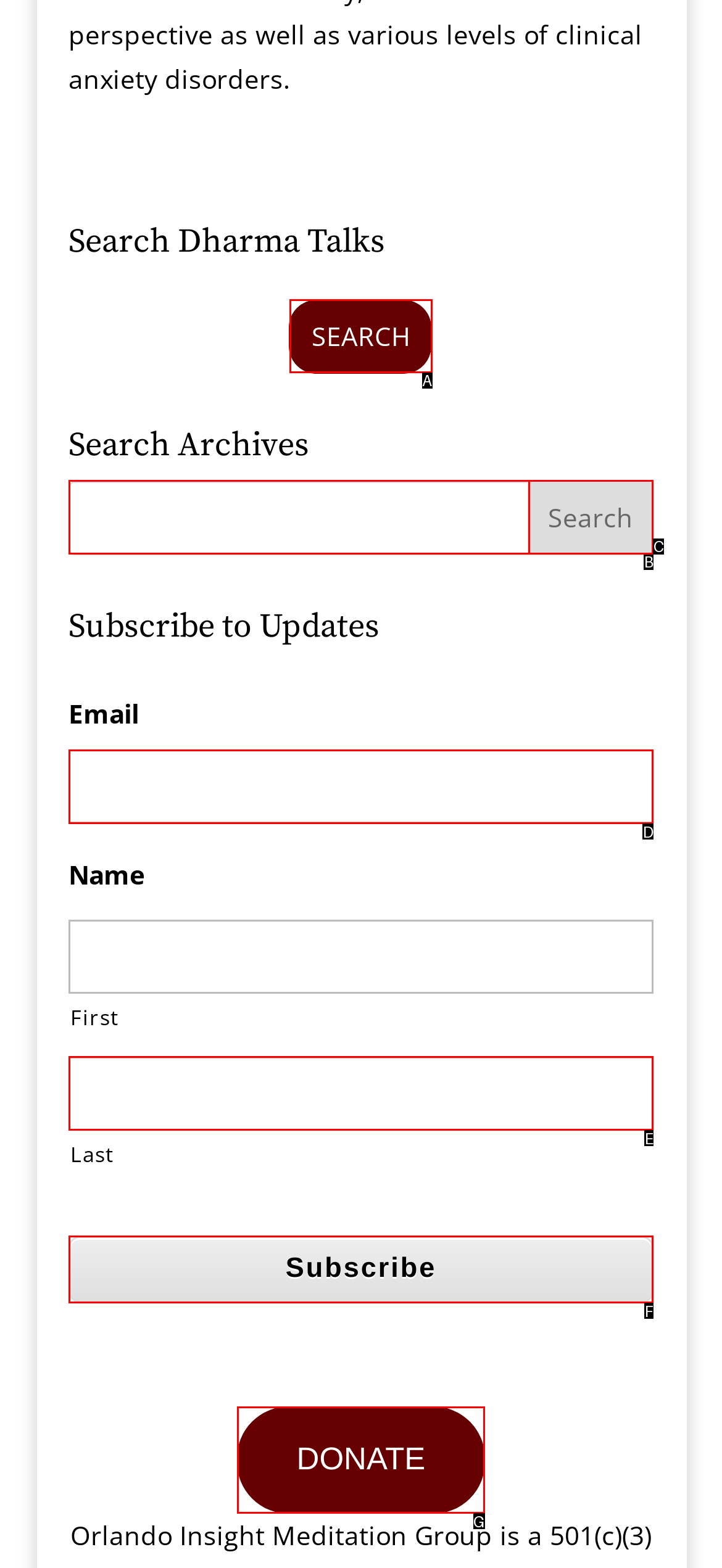Based on the description: name="input_1", identify the matching HTML element. Reply with the letter of the correct option directly.

D